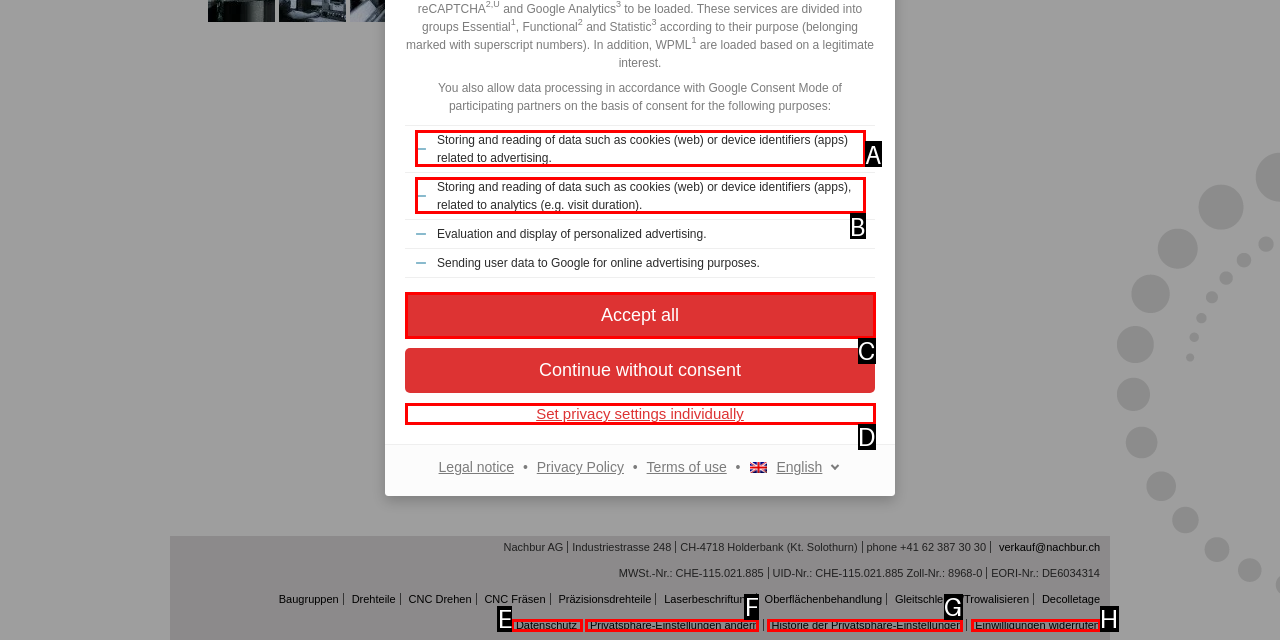Examine the description: Cookies Policy and indicate the best matching option by providing its letter directly from the choices.

None